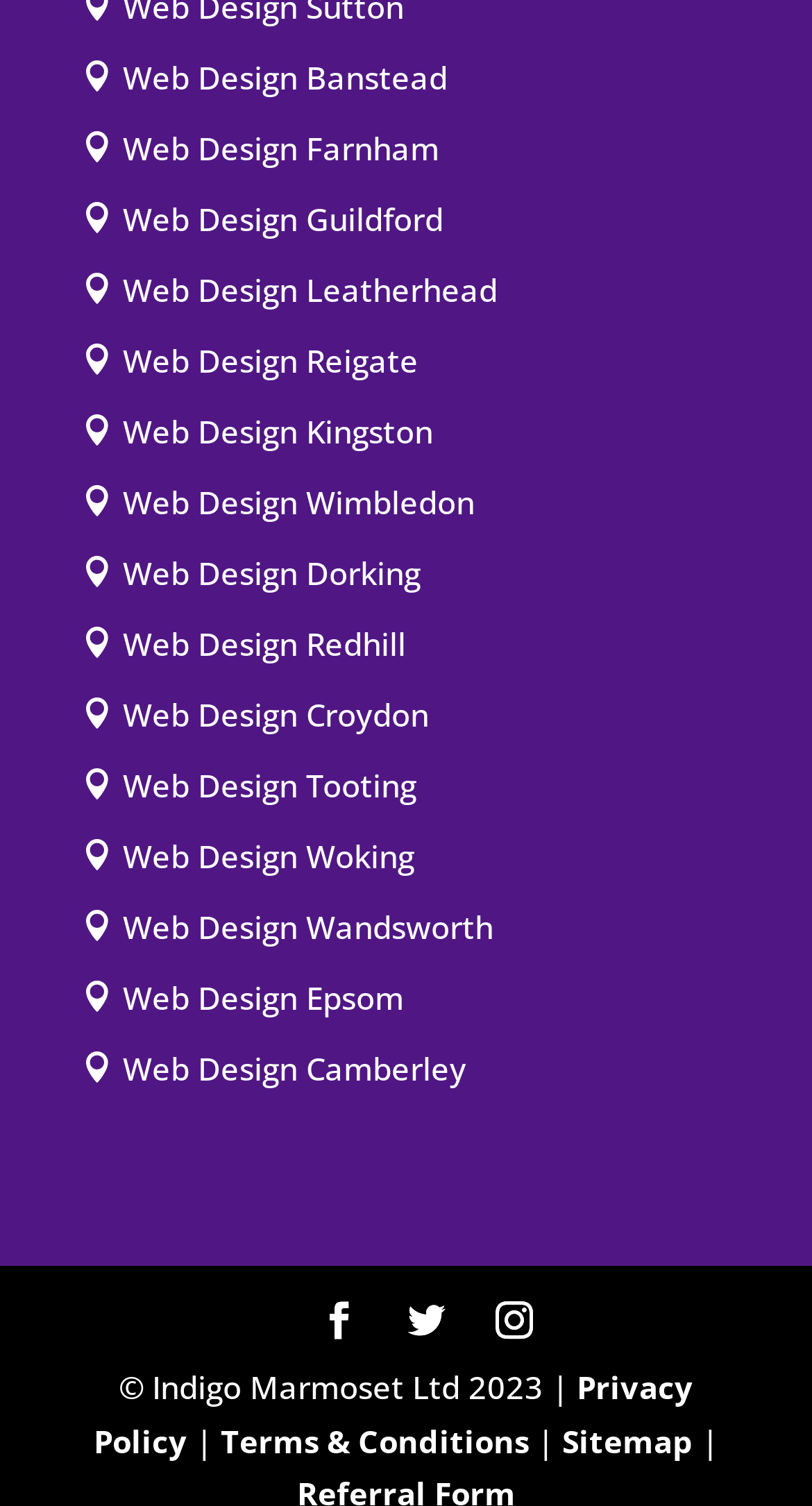Find the bounding box coordinates of the clickable area that will achieve the following instruction: "View Terms & Conditions".

[0.272, 0.942, 0.651, 0.97]